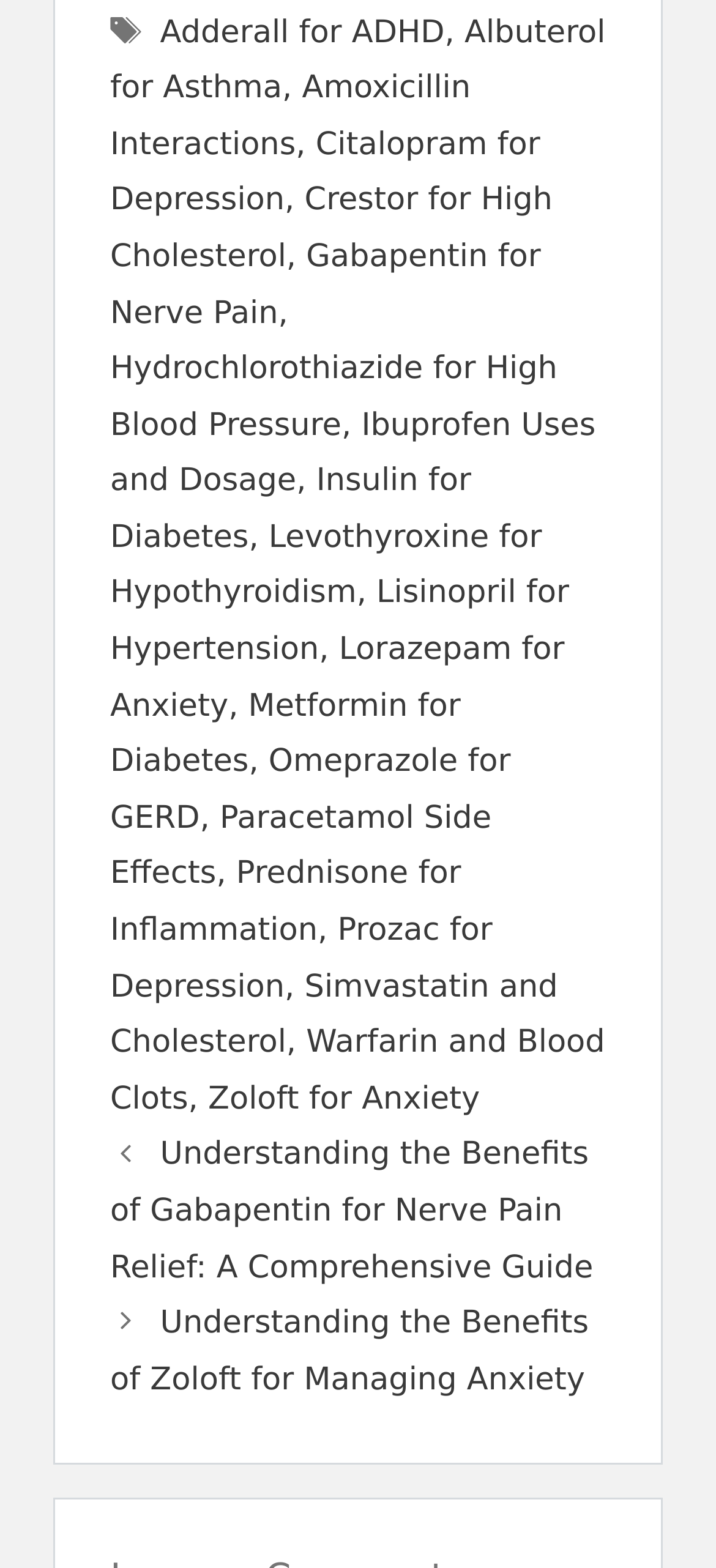Determine the bounding box coordinates of the UI element that matches the following description: "Ibuprofen Uses and Dosage". The coordinates should be four float numbers between 0 and 1 in the format [left, top, right, bottom].

[0.154, 0.26, 0.832, 0.319]